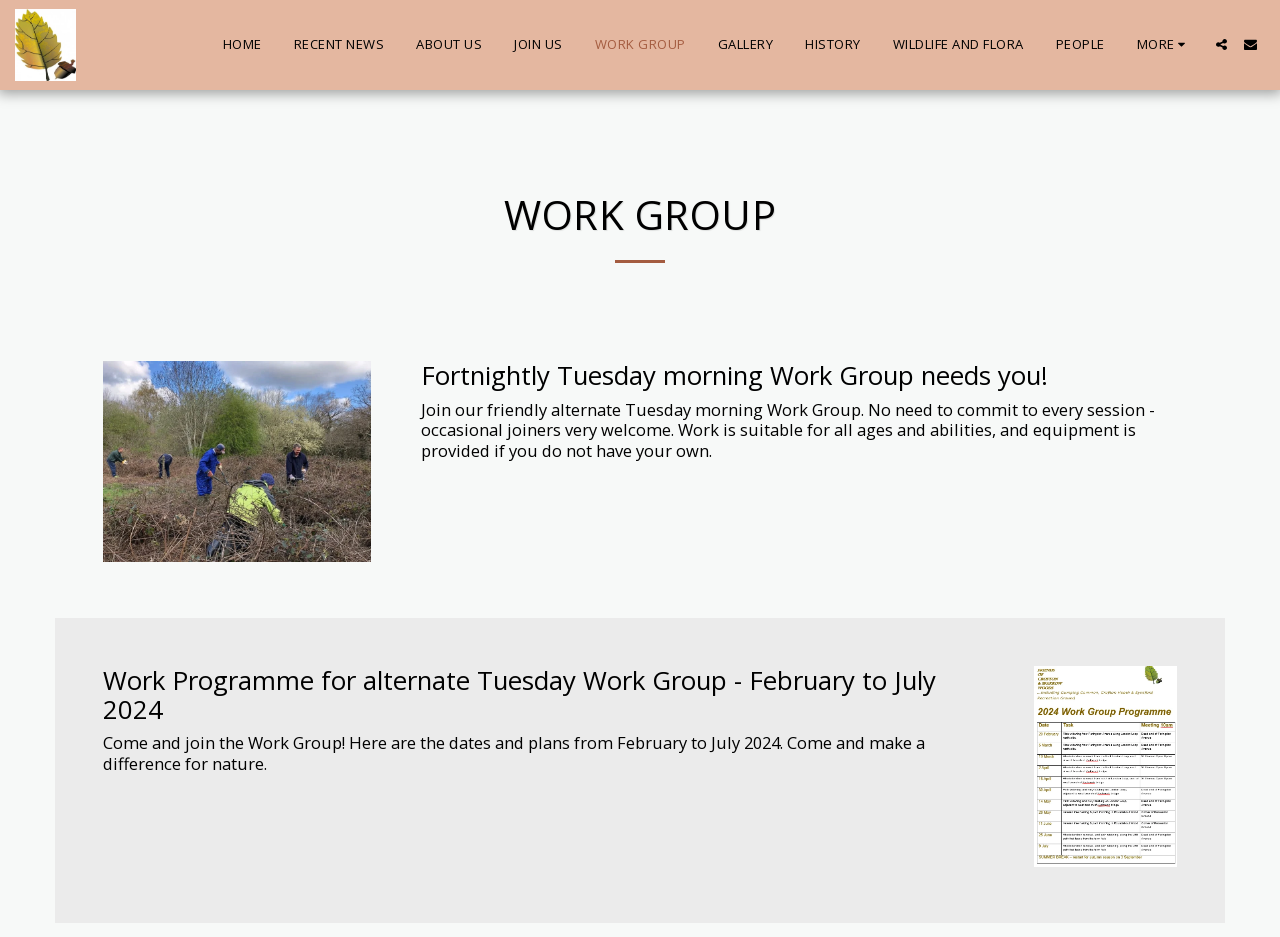Can you specify the bounding box coordinates of the area that needs to be clicked to fulfill the following instruction: "Click HOME"?

[0.162, 0.034, 0.216, 0.061]